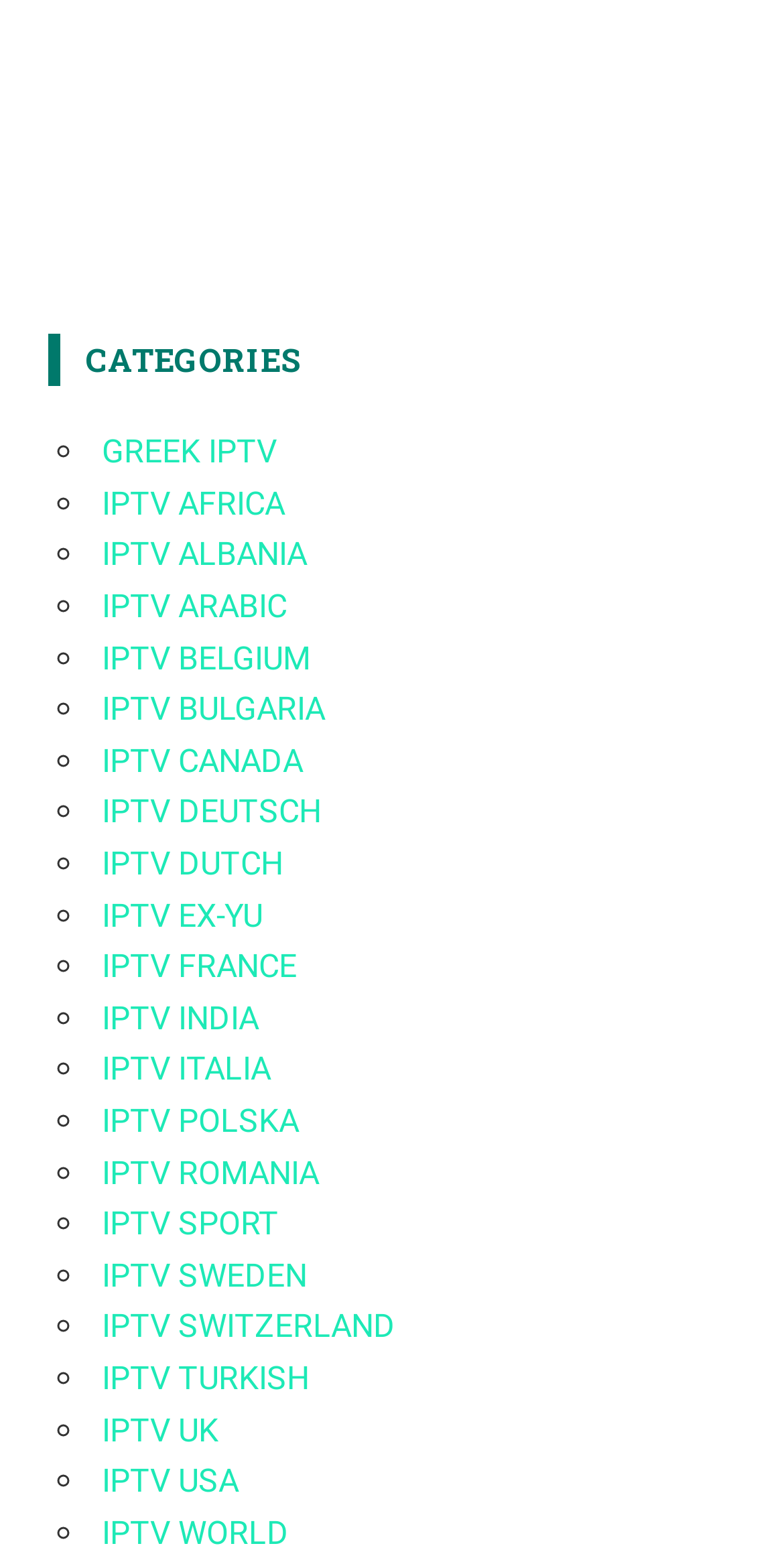Please specify the bounding box coordinates of the element that should be clicked to execute the given instruction: 'Select IPTV AFRICA'. Ensure the coordinates are four float numbers between 0 and 1, expressed as [left, top, right, bottom].

[0.13, 0.311, 0.364, 0.336]